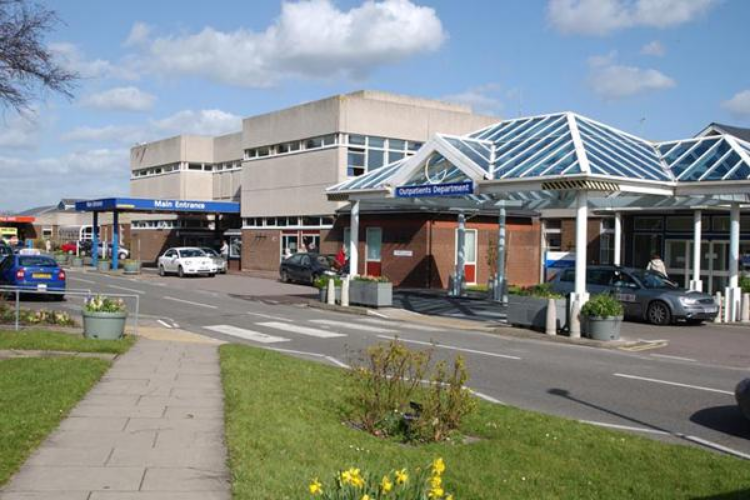Carefully examine the image and provide an in-depth answer to the question: What is the weather like in the image?

The image shows a clear blue sky with fluffy clouds, indicating a pleasant and sunny day, which adds to the tranquil atmosphere of the hospital complex.